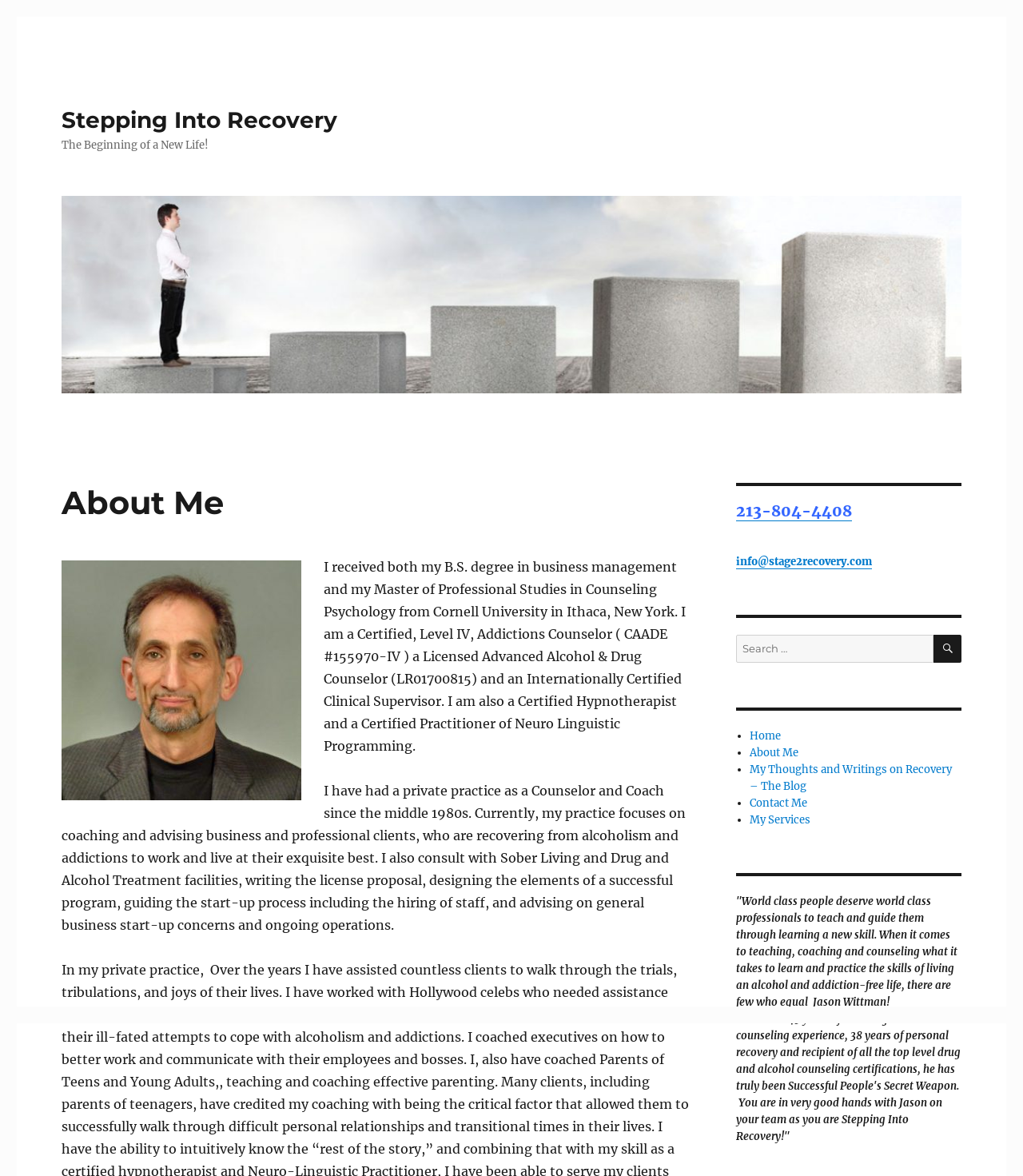Could you provide the bounding box coordinates for the portion of the screen to click to complete this instruction: "Search for something"?

[0.72, 0.54, 0.912, 0.563]